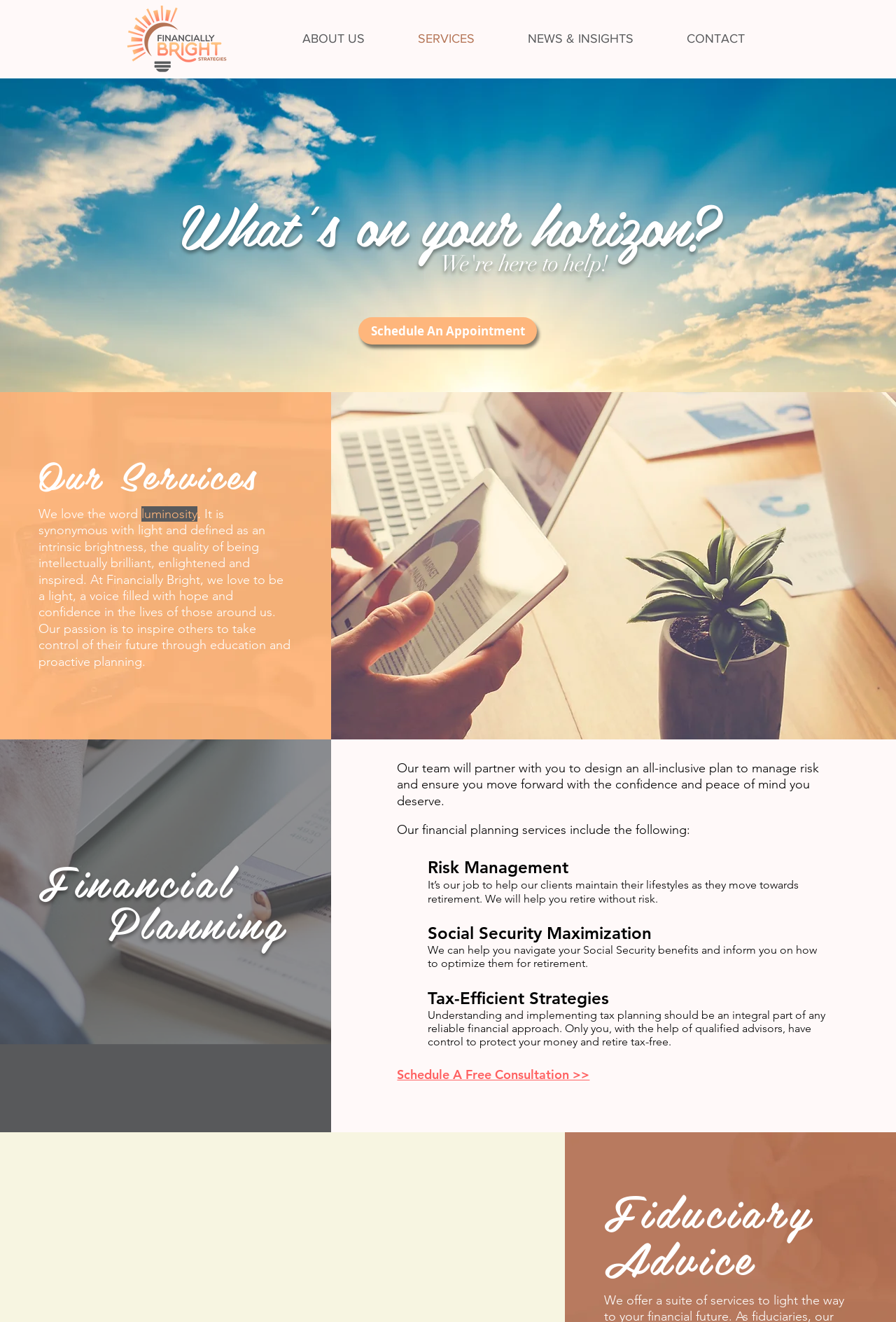Construct a comprehensive caption that outlines the webpage's structure and content.

The webpage is about the services offered by Financially Bright, a financial planning company. At the top left corner, there is a logo of Financially Bright, accompanied by a navigation menu with links to "ABOUT US", "SERVICES", "NEWS & INSIGHTS", and "CONTACT". 

Below the navigation menu, there is a large background image that spans the entire width of the page, depicting a sunny landscape. On top of this image, there are two headings: "What’s on your horizon?" and "We're here to help!". A call-to-action link "Schedule An Appointment" is placed below these headings.

The main content of the page is divided into sections, each describing a specific service offered by Financially Bright. The first section is titled "Our Services" and features a brief introduction to the company's mission and values. This is followed by a section on "Financial Planning", which includes a description of the service and a list of benefits. 

To the right of the "Financial Planning" section, there are two images: one depicting a business meeting and another showing a financial report. Below these images, there are sections on "Risk Management", "Social Security Maximization", and "Tax-Efficient Strategies", each with a brief description and a heading. 

At the bottom of the page, there is a call-to-action link "Schedule A Free Consultation >>" and three images: a financial report, a handshake, and an image by James Hose Jr. The final section is titled "Fiduciary Advice" and is placed at the bottom right corner of the page.